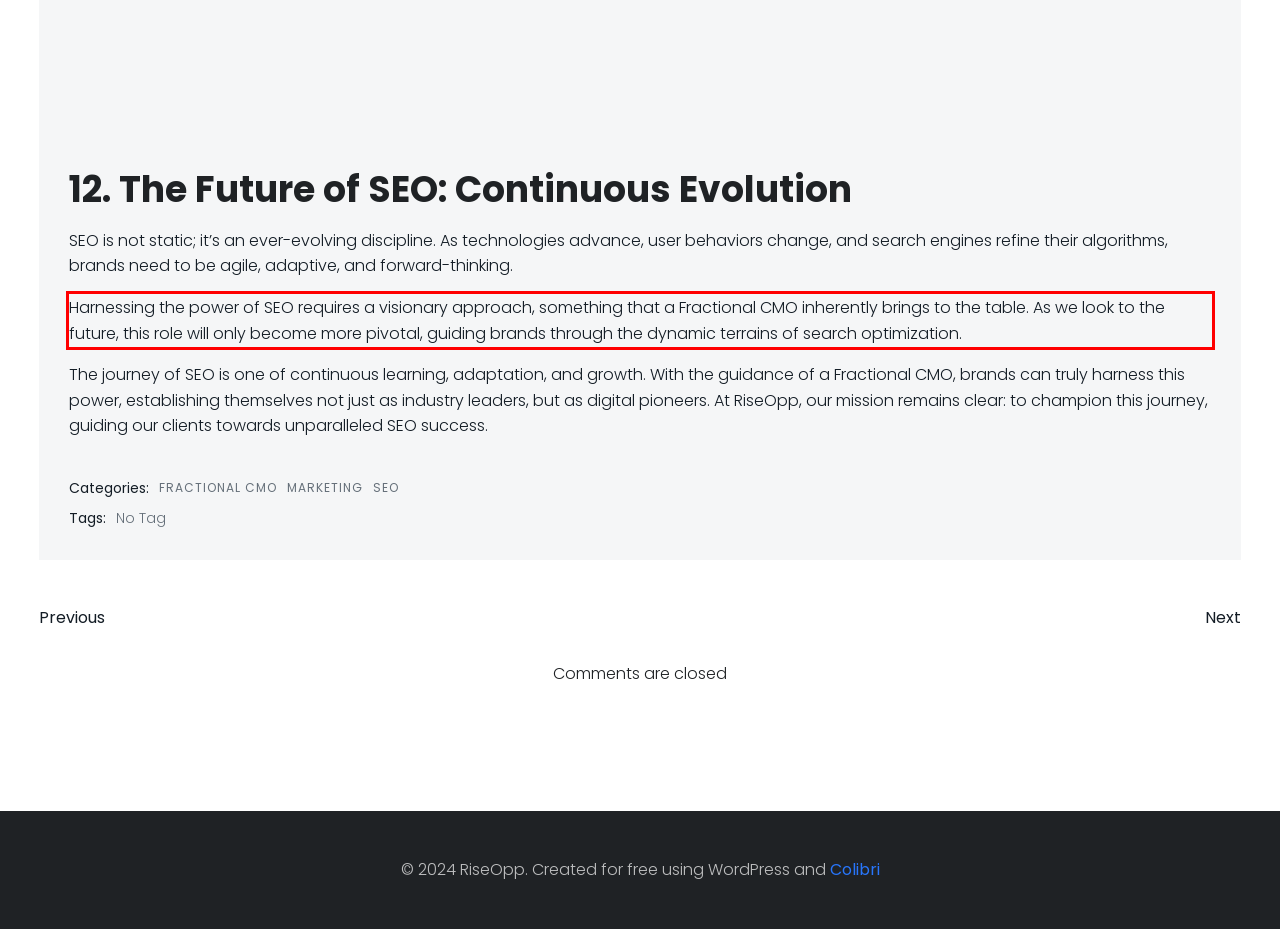Examine the webpage screenshot and use OCR to recognize and output the text within the red bounding box.

Harnessing the power of SEO requires a visionary approach, something that a Fractional CMO inherently brings to the table. As we look to the future, this role will only become more pivotal, guiding brands through the dynamic terrains of search optimization.